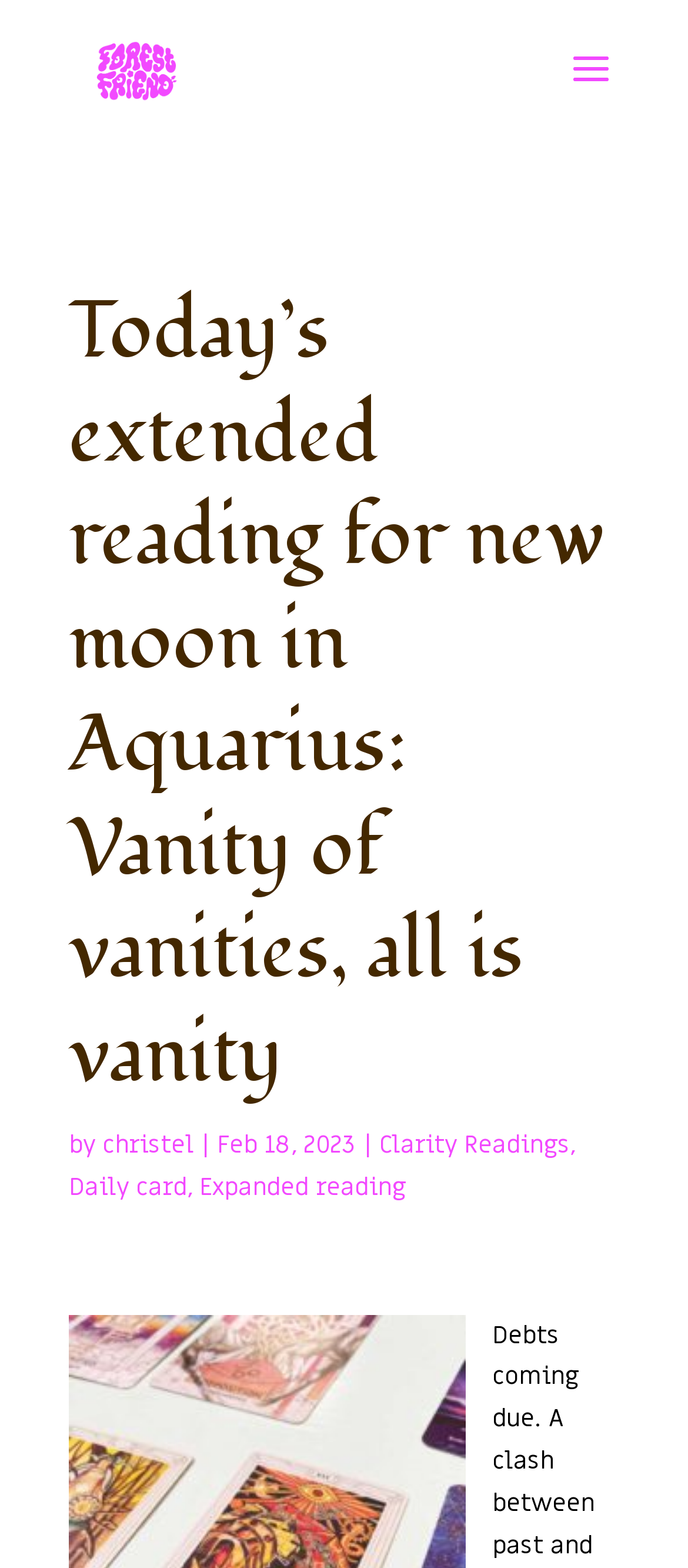Produce a meticulous description of the webpage.

The webpage appears to be a blog post or article page. At the top, there is a heading that reads "Today’s extended reading for new moon in Aquarius: Vanity of vanities, all is vanity". Below the heading, there is a line of text that includes the author's name, "christel", and the date "Feb 18, 2023", separated by a vertical bar. 

To the top left, there is a link to "Forest Friend Creative Projects" accompanied by an image with the same name. The link and image are positioned near the top of the page, slightly above the heading.

The page has several links, including "Clarity Readings" positioned to the right of the author and date information, and two links, "Daily card" and "Expanded reading", placed below the heading and author information. These links are aligned horizontally, with "Daily card" on the left and "Expanded reading" on the right.